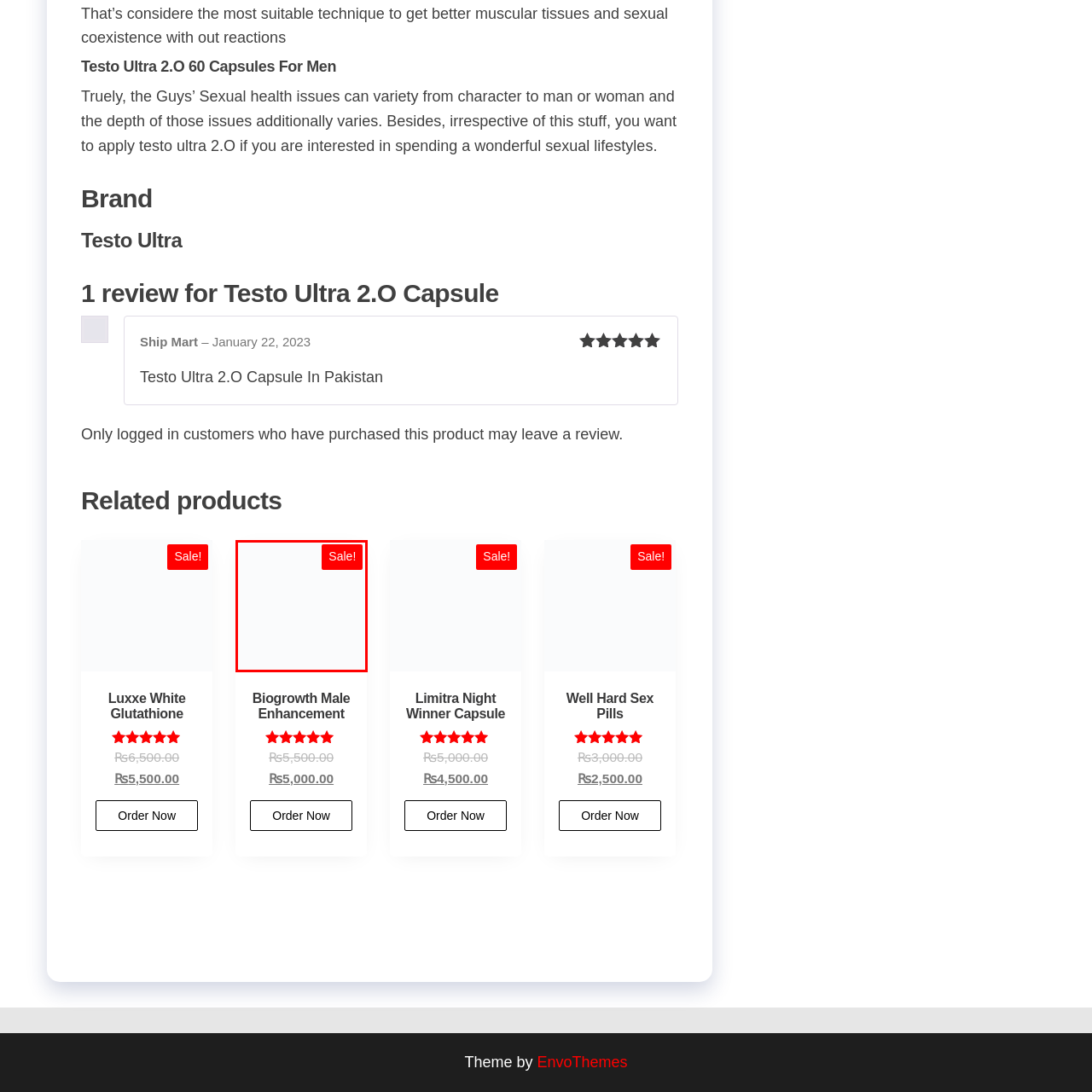Examine the image within the red boundary and respond with a single word or phrase to the question:
What is the discount amount?

₨500.00